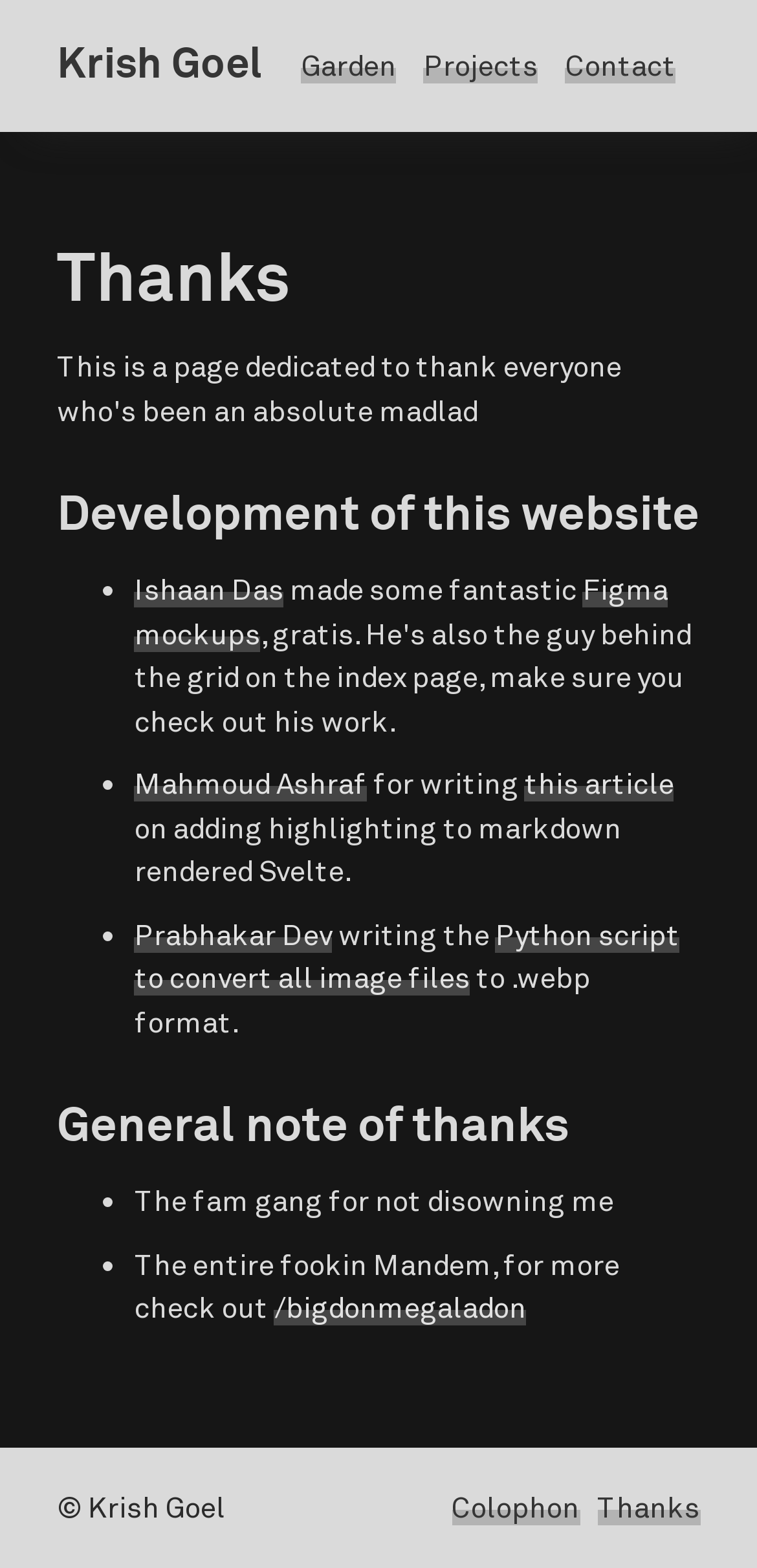Give a concise answer using one word or a phrase to the following question:
What is the text in the footer section?

© Krish Goel